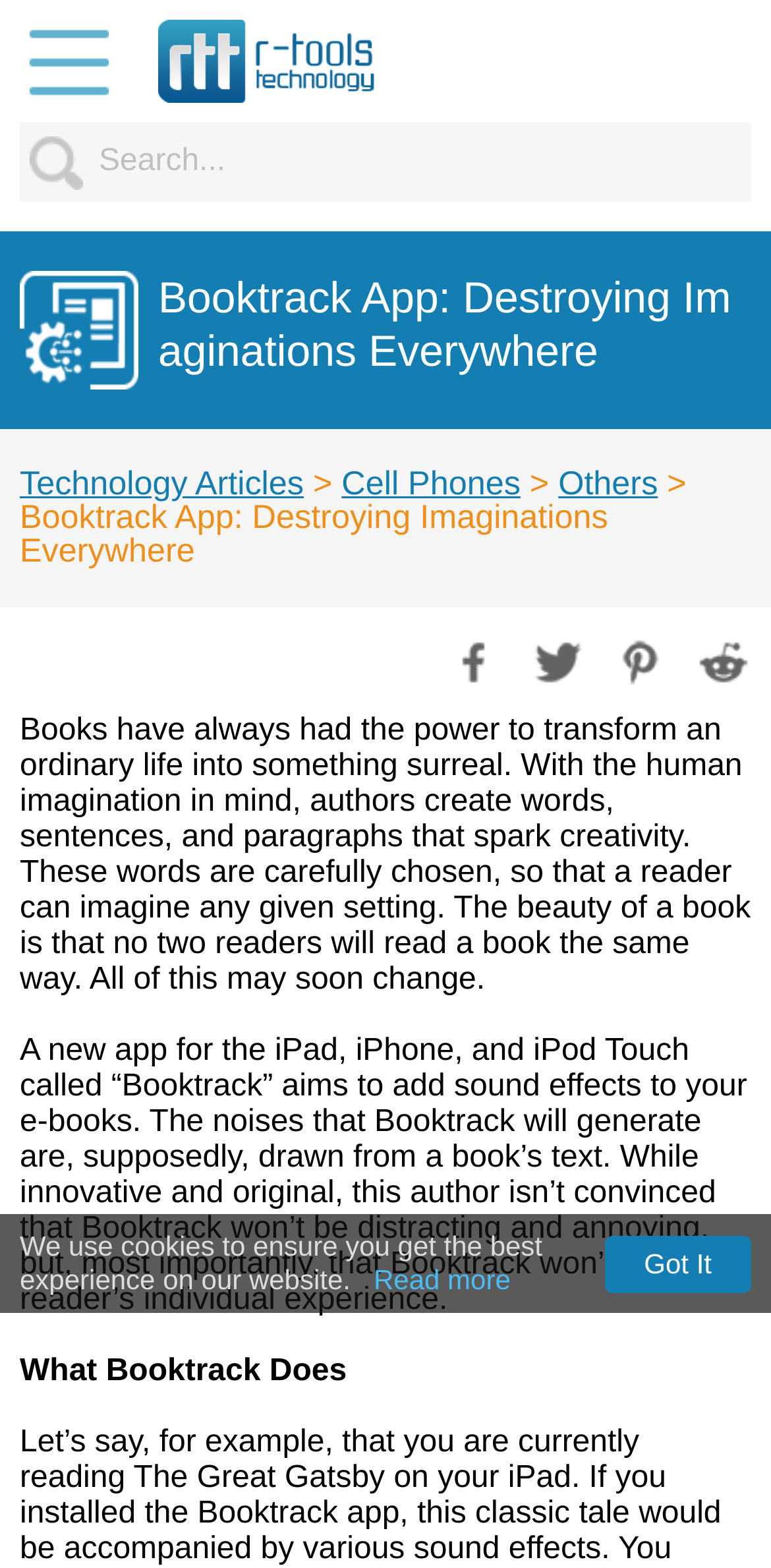What is the purpose of the Booktrack App?
Provide a well-explained and detailed answer to the question.

The purpose of the Booktrack App is to add sound effects to e-books, as mentioned in the text on the webpage, which describes the app's functionality and its potential impact on the reading experience.